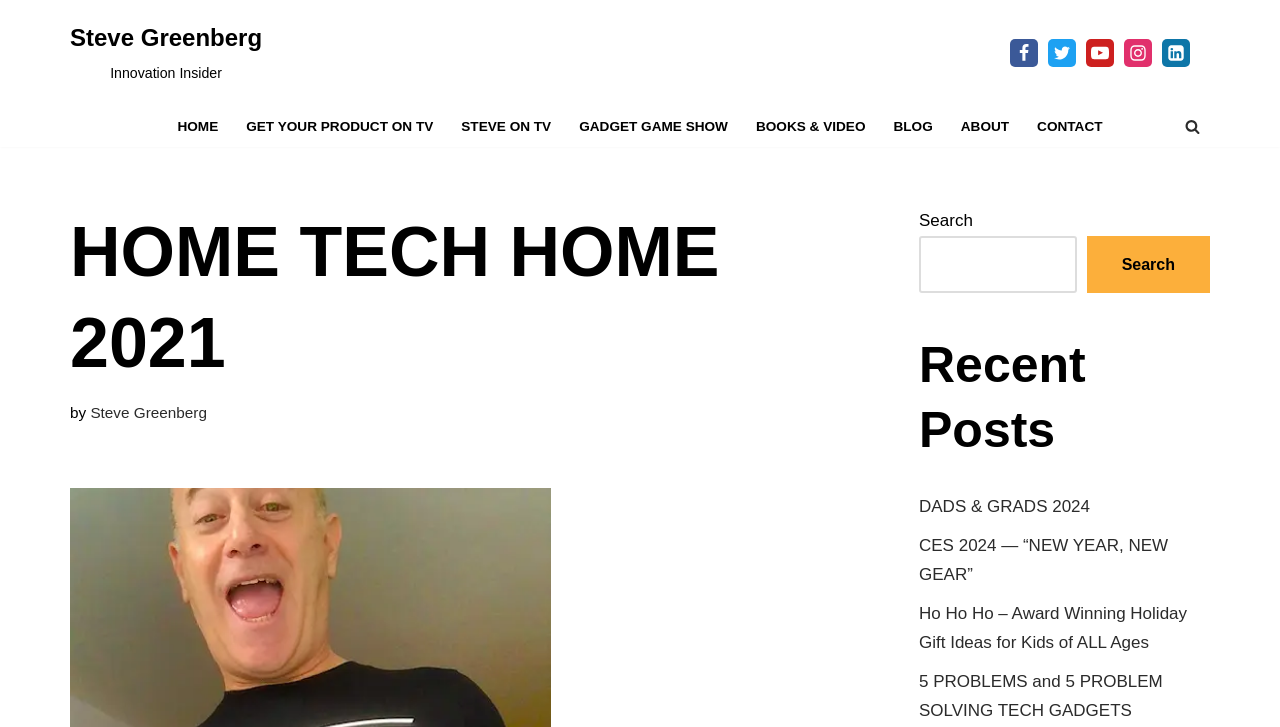What is the category of the posts listed below the search bar?
Examine the image and provide an in-depth answer to the question.

I found the answer by looking at the heading below the search bar, which is labeled 'Recent Posts', and noticing that the links below it appear to be blog posts or articles.